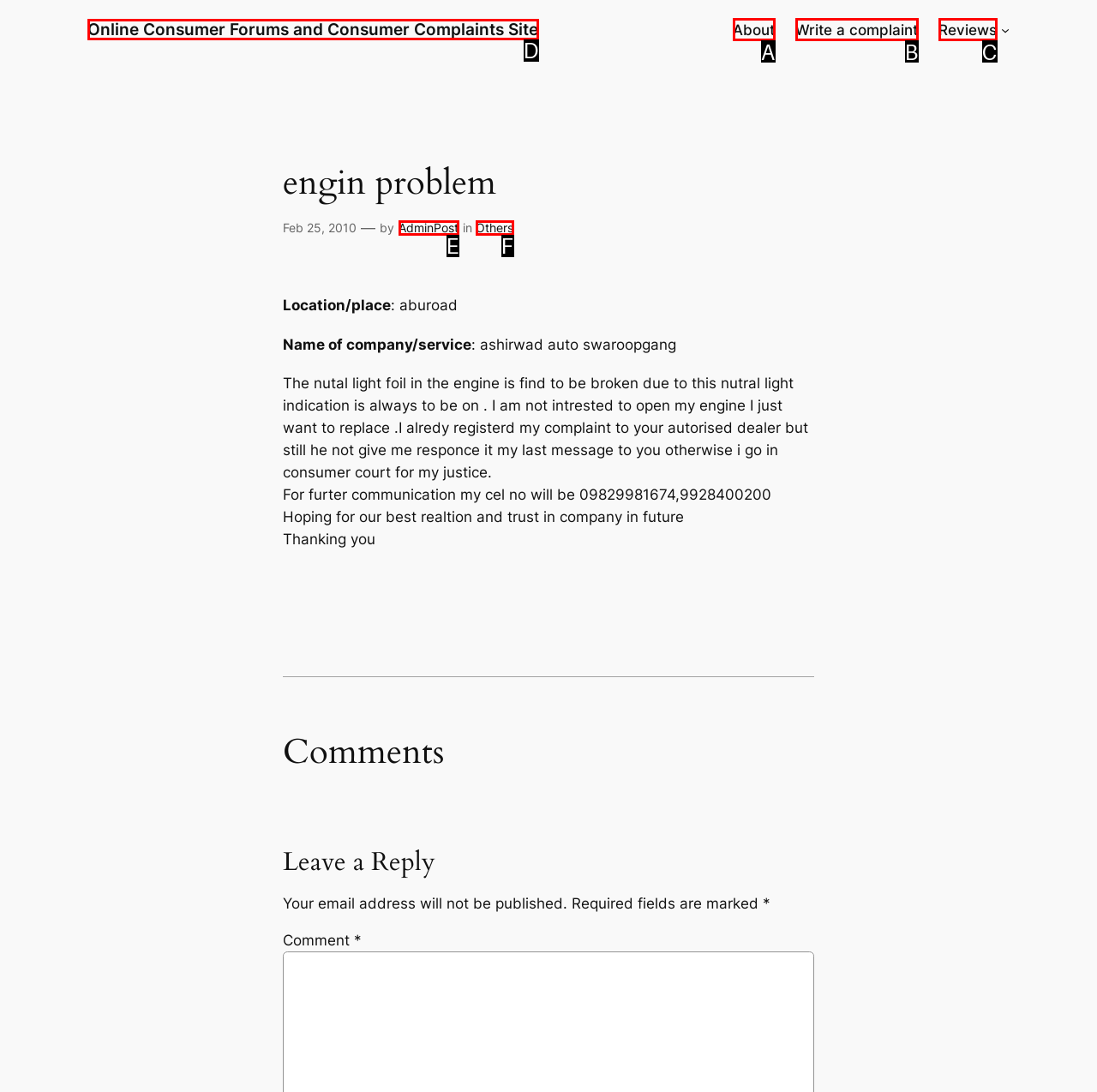Identify which HTML element matches the description: Others
Provide your answer in the form of the letter of the correct option from the listed choices.

F